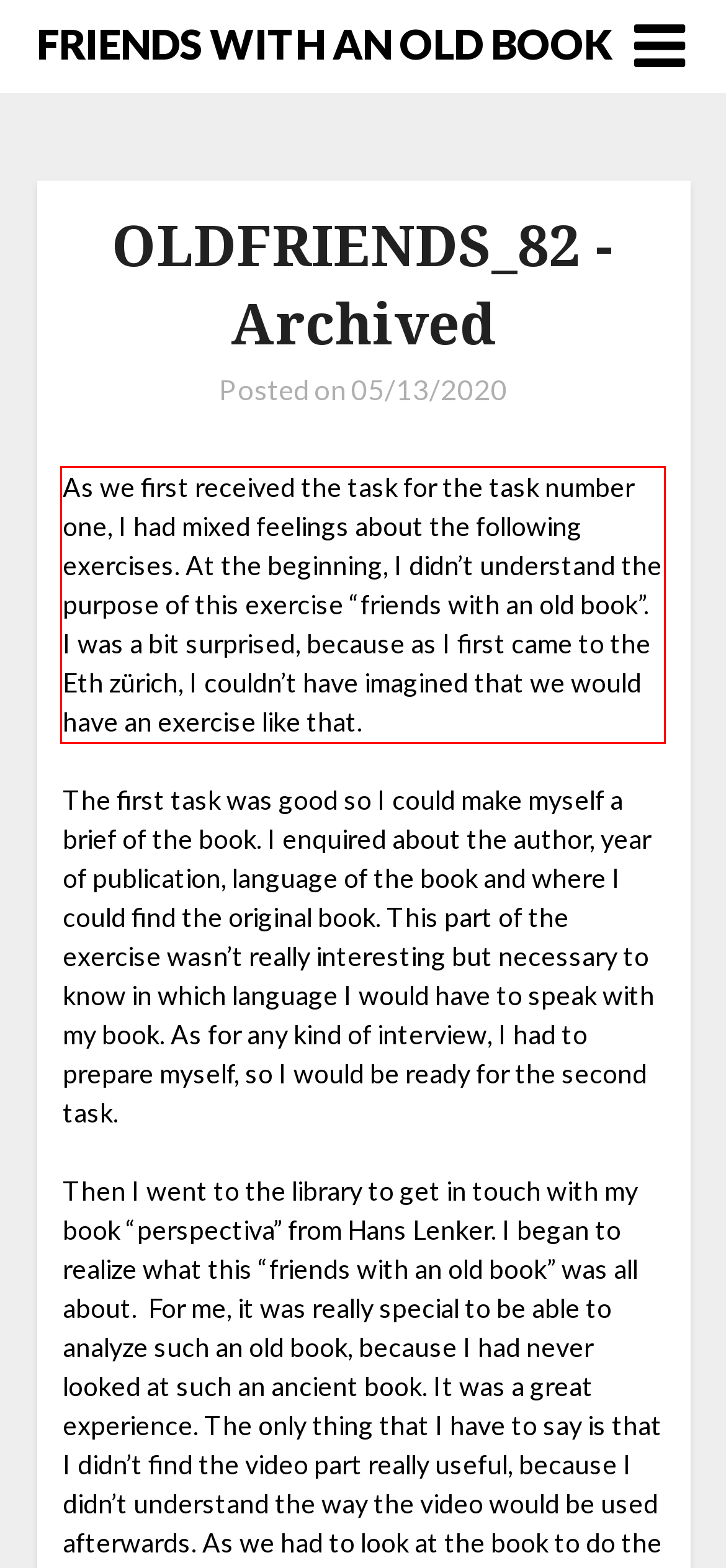Using the provided screenshot of a webpage, recognize and generate the text found within the red rectangle bounding box.

As we first received the task for the task number one, I had mixed feelings about the following exercises. At the beginning, I didn’t understand the purpose of this exercise “friends with an old book”. I was a bit surprised, because as I first came to the Eth zürich, I couldn’t have imagined that we would have an exercise like that.